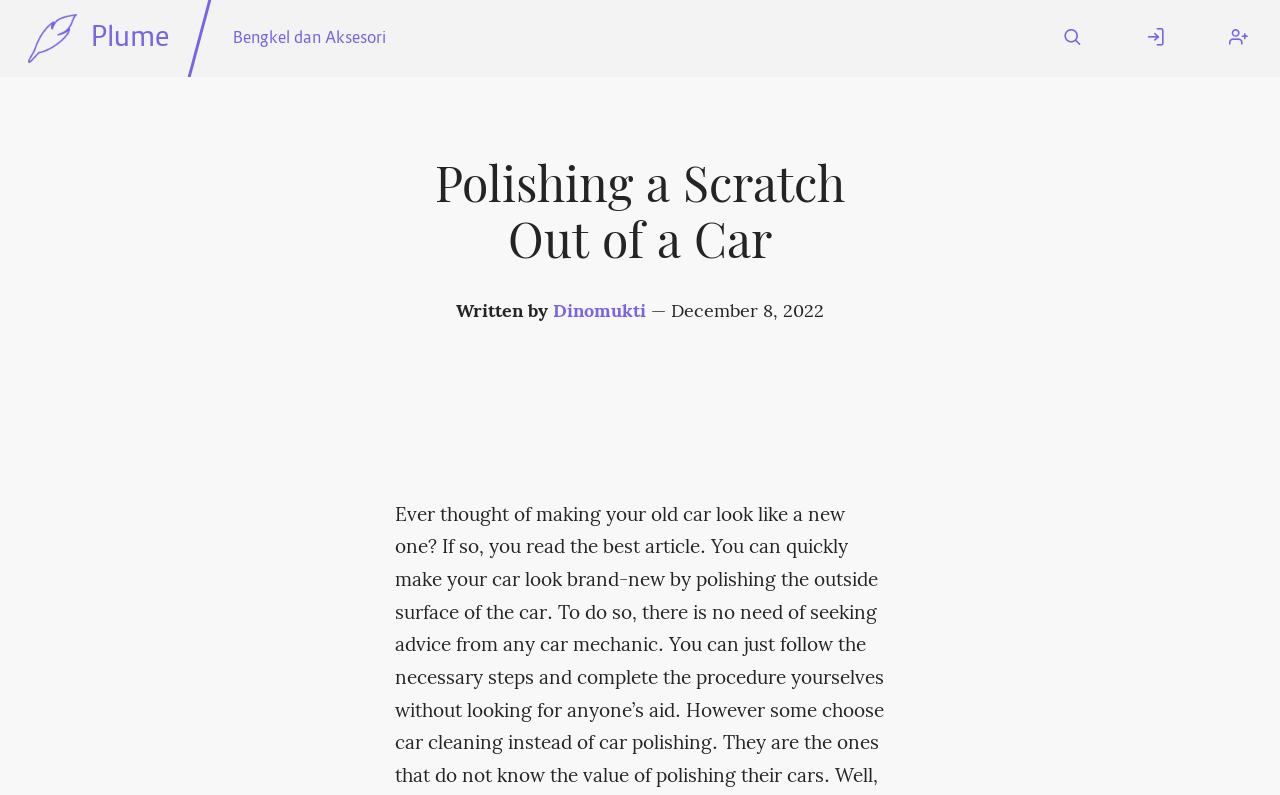Locate the bounding box of the UI element described in the following text: "Bengkel dan Aksesori".

[0.157, 0.0, 0.327, 0.097]